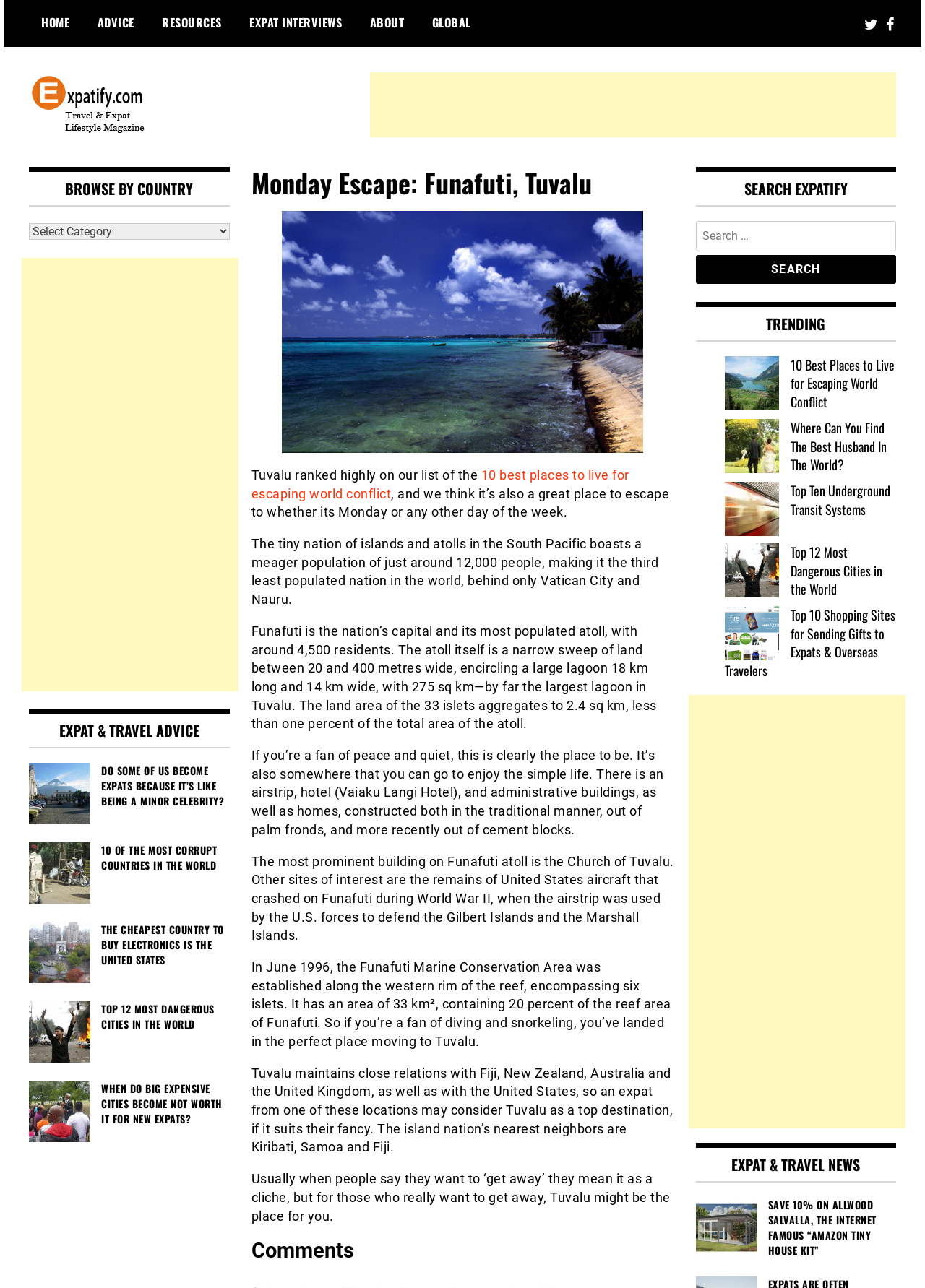Locate the heading on the webpage and return its text.

Monday Escape: Funafuti, Tuvalu